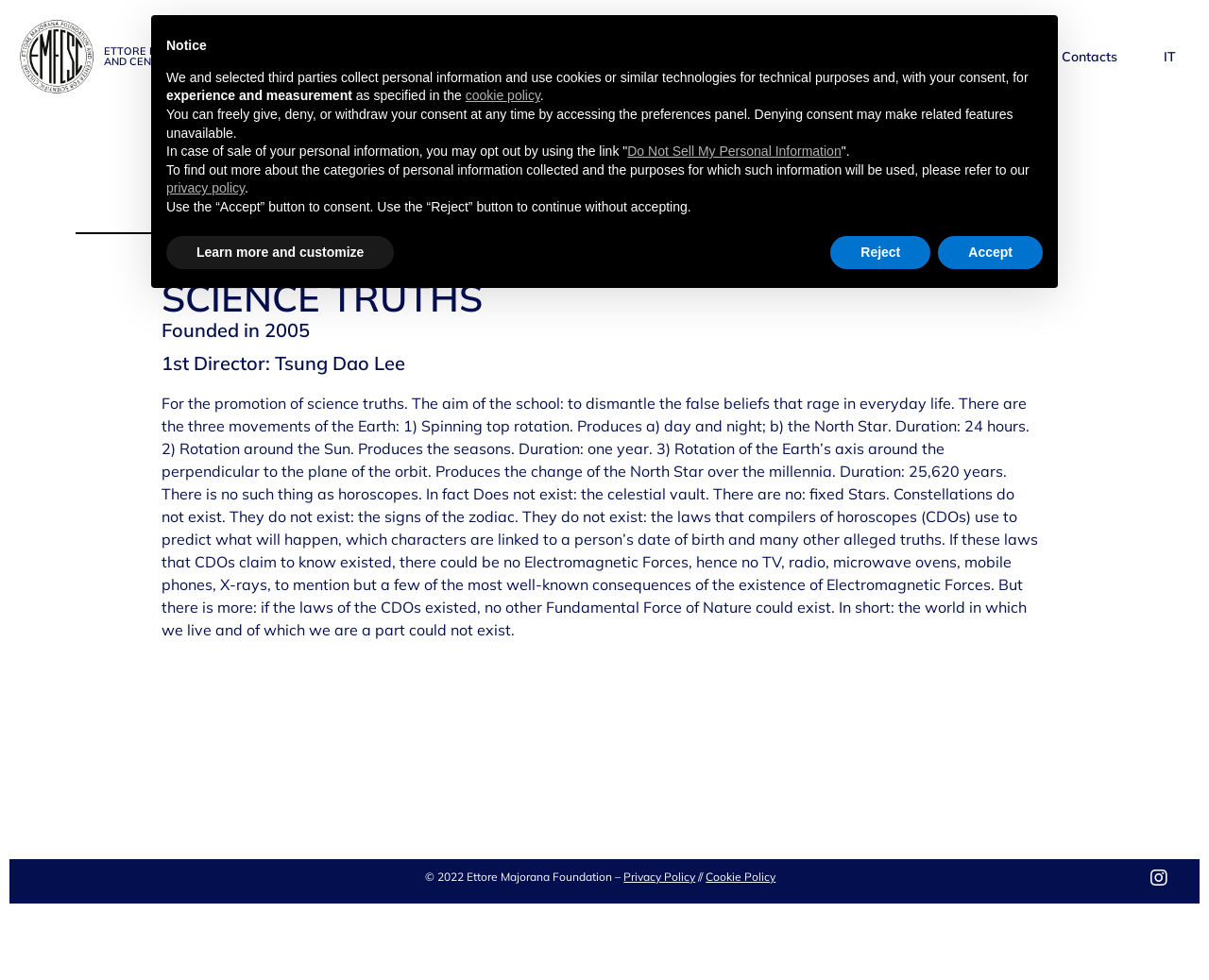Find the bounding box coordinates of the clickable region needed to perform the following instruction: "Go to 'Football' page". The coordinates should be provided as four float numbers between 0 and 1, i.e., [left, top, right, bottom].

None